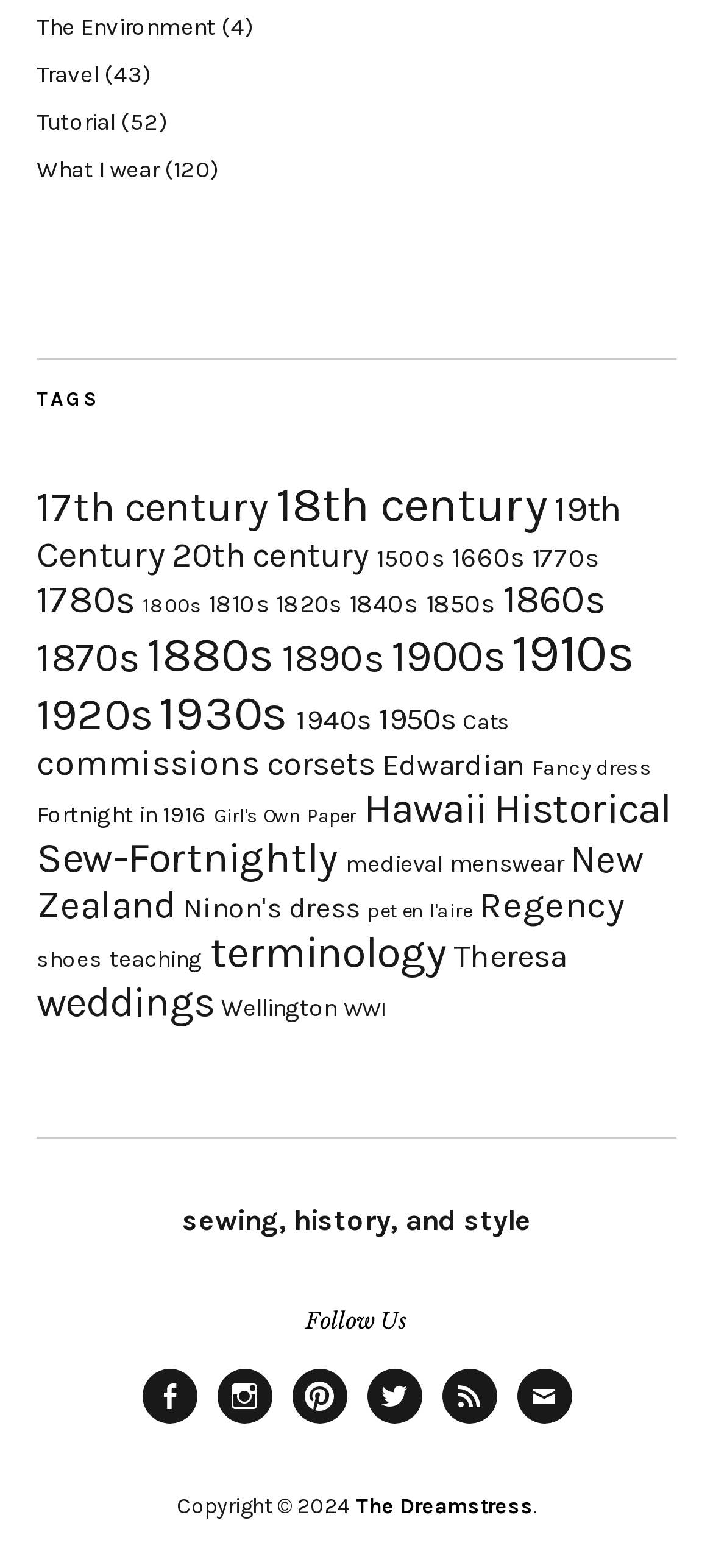Please find the bounding box coordinates of the element that must be clicked to perform the given instruction: "view publications". The coordinates should be four float numbers from 0 to 1, i.e., [left, top, right, bottom].

None